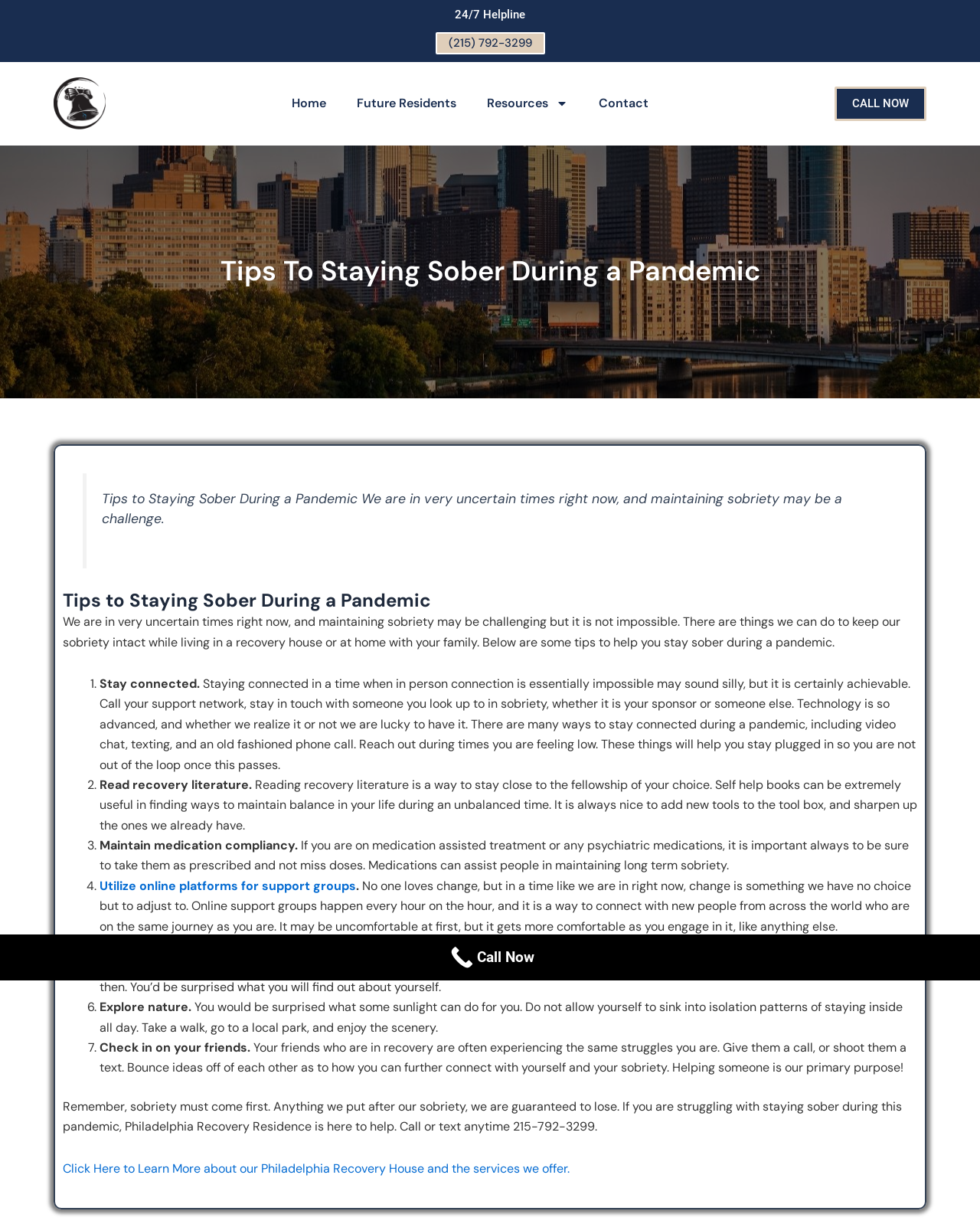Determine the bounding box coordinates of the clickable area required to perform the following instruction: "Call now". The coordinates should be represented as four float numbers between 0 and 1: [left, top, right, bottom].

[0.852, 0.071, 0.945, 0.099]